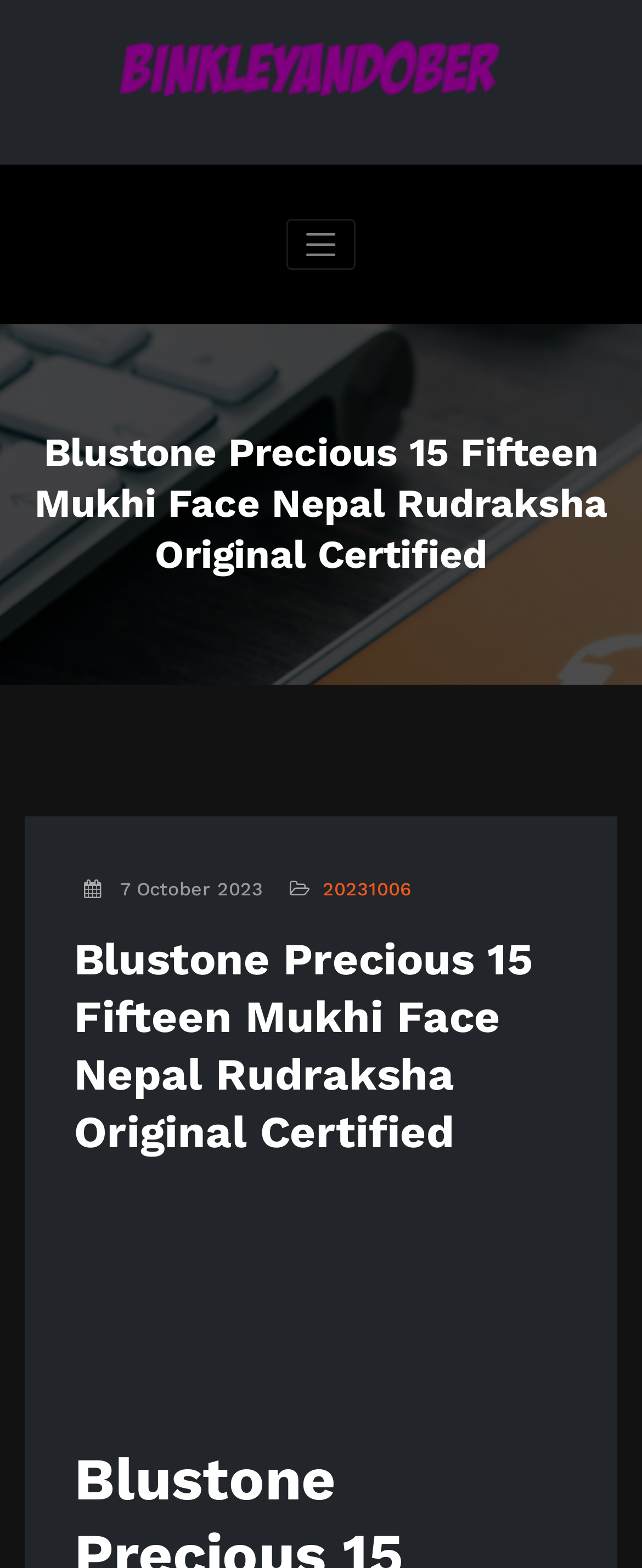Provide a brief response using a word or short phrase to this question:
What is the date of the latest update?

7 October 2023